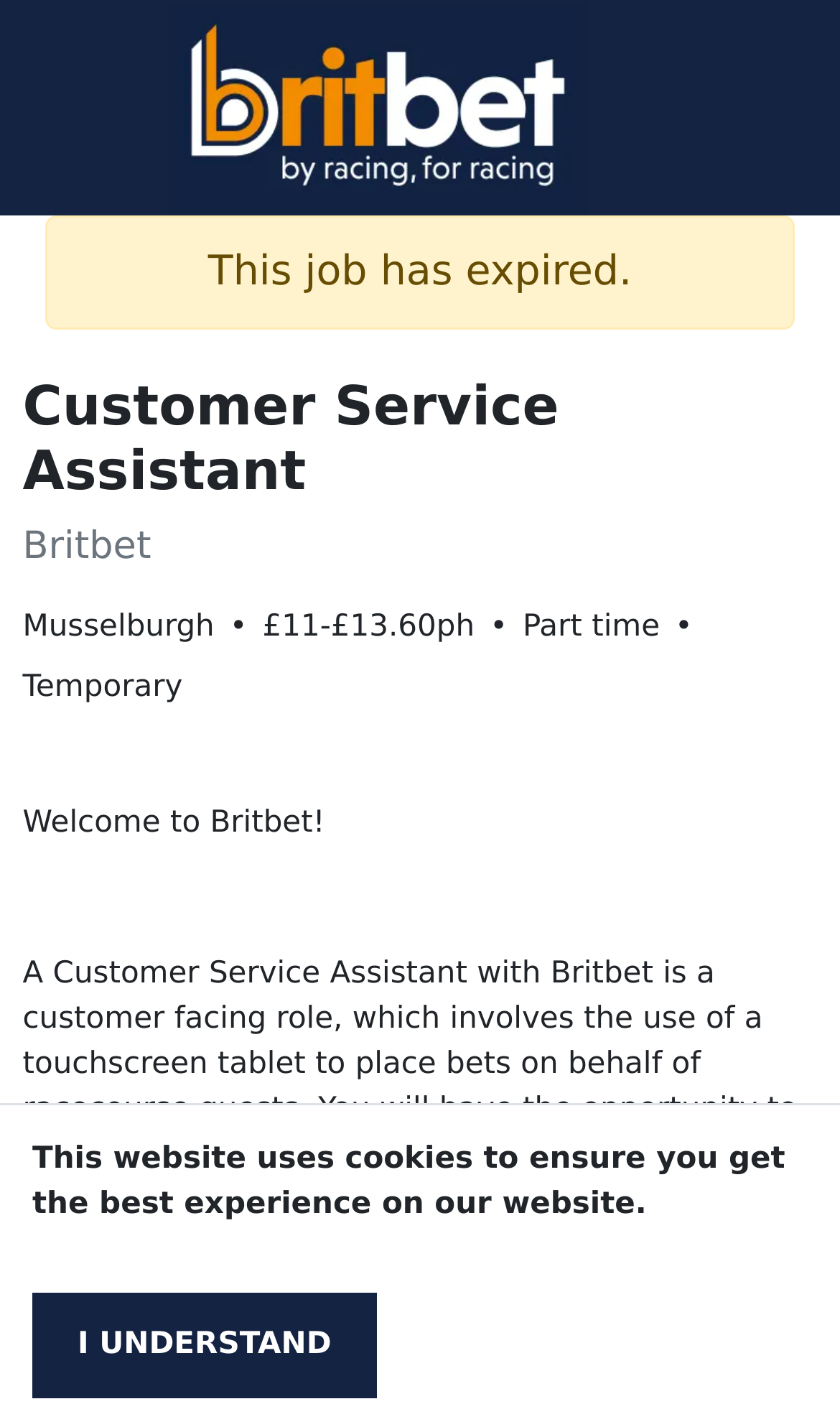What is the job title?
Please respond to the question with a detailed and well-explained answer.

I determined the job title by looking at the heading element 'Customer Service Assistant' which is located at the top of the webpage, indicating that this is the main topic of the page.